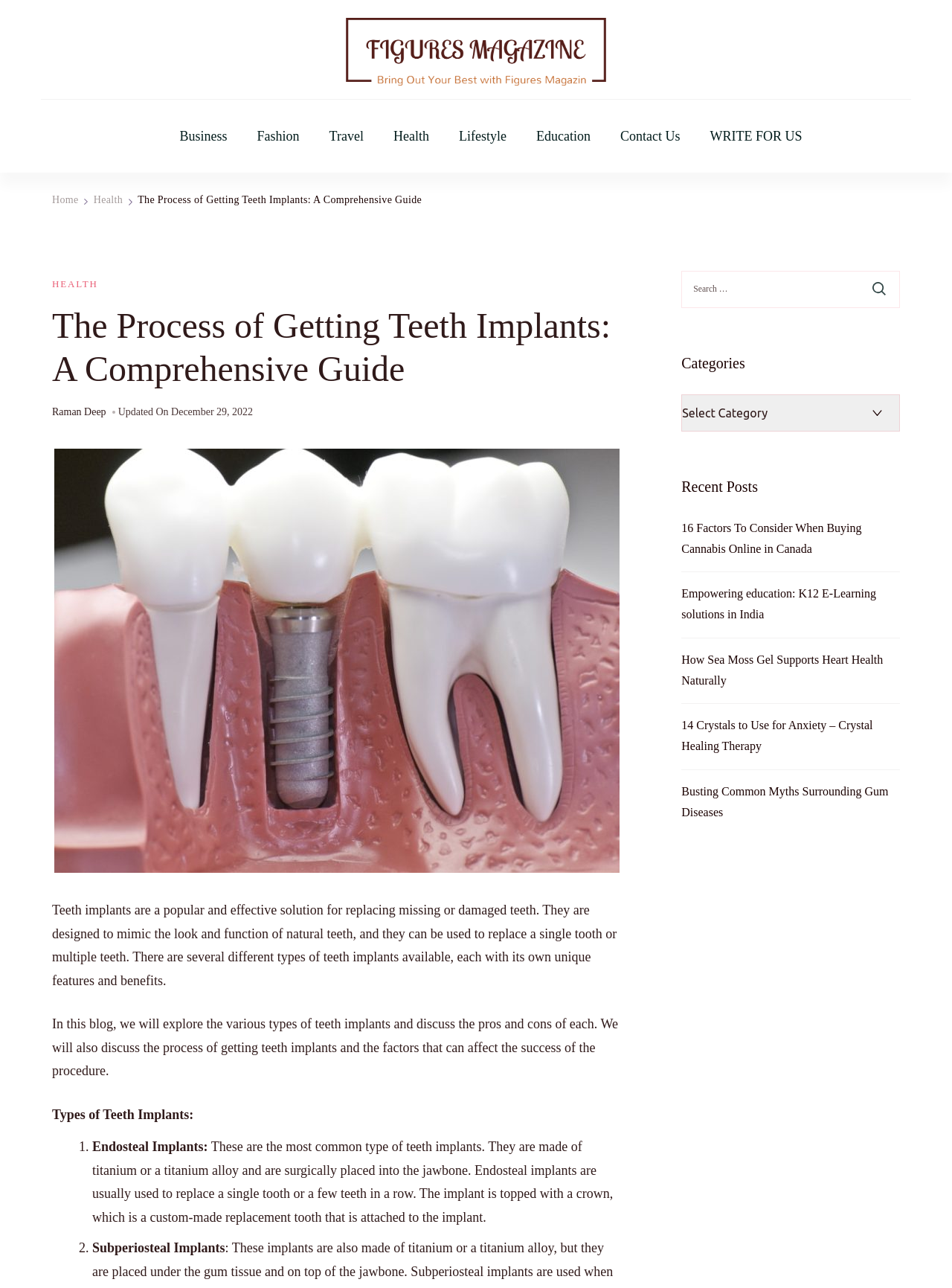Identify the bounding box coordinates of the area that should be clicked in order to complete the given instruction: "Check the 'Recent Posts' section". The bounding box coordinates should be four float numbers between 0 and 1, i.e., [left, top, right, bottom].

[0.716, 0.372, 0.796, 0.384]